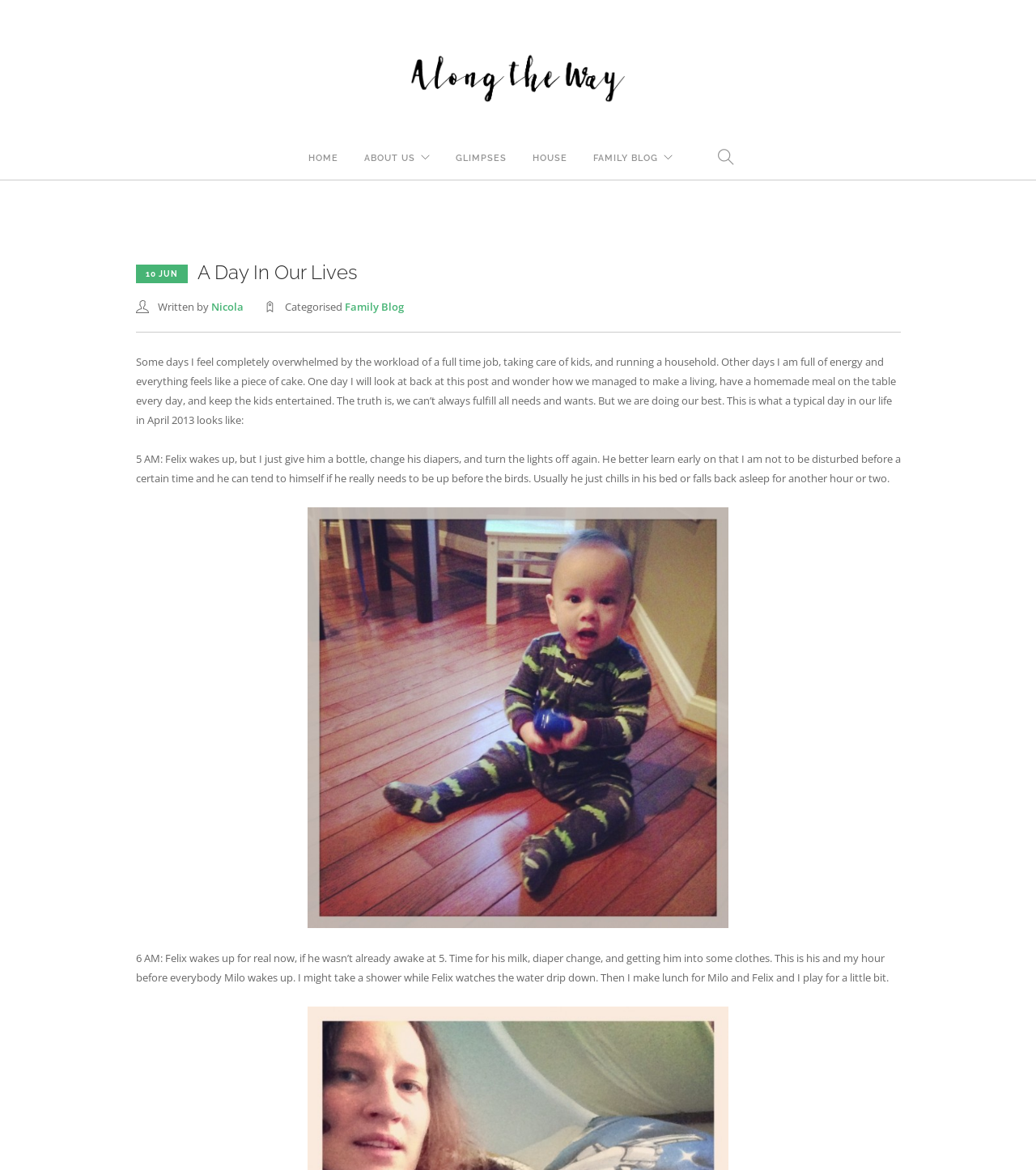Offer a detailed explanation of the webpage layout and contents.

The webpage is a personal blog post titled "A Day In Our Lives – Along The Way". At the top, there is a logo or icon with the text "Along The Way" next to it. Below the logo, there is a navigation menu with links to "HOME", "ABOUT US", "GLIMPSES", "HOUSE", and "FAMILY BLOG", arranged horizontally.

The main content of the blog post starts with a heading "10 JUNA Day In Our Lives" followed by the author's name "Nicola" and a category label "Family Blog". Below this, there is a horizontal separator line.

The blog post is a personal reflection on the author's daily life, written in a conversational tone. The text is divided into paragraphs, each describing a specific time of day, starting from 5 AM. The author shares their experiences and thoughts on managing a full-time job, taking care of kids, and running a household.

There are two images on the page, one labeled "photo 1", which is placed below the paragraph describing the 6 AM routine. The images are likely to be personal photos related to the blog post's content.

Overall, the webpage has a simple and clean layout, with a focus on the blog post's content.